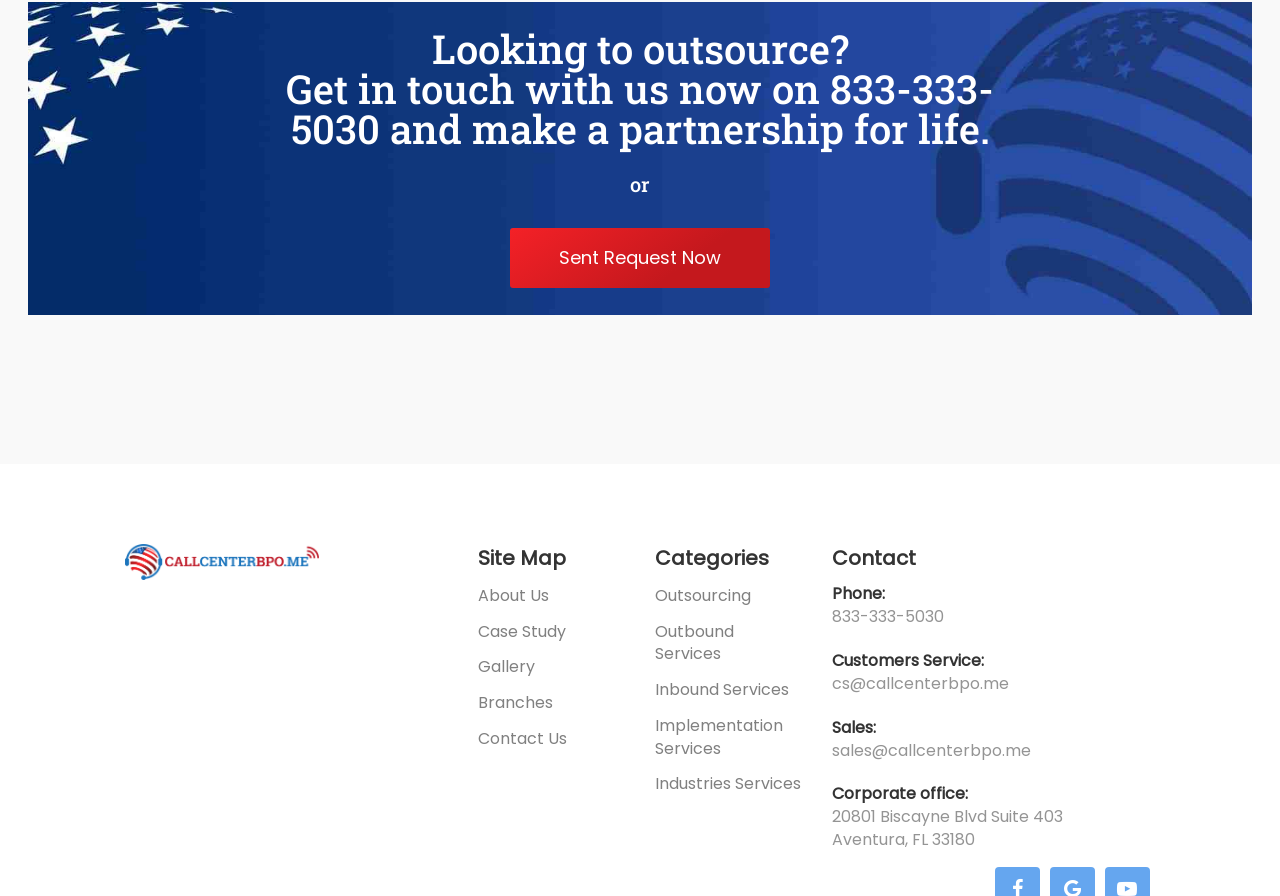What is the address of the corporate office?
Based on the image, give a concise answer in the form of a single word or short phrase.

20801 Biscayne Blvd Suite 403